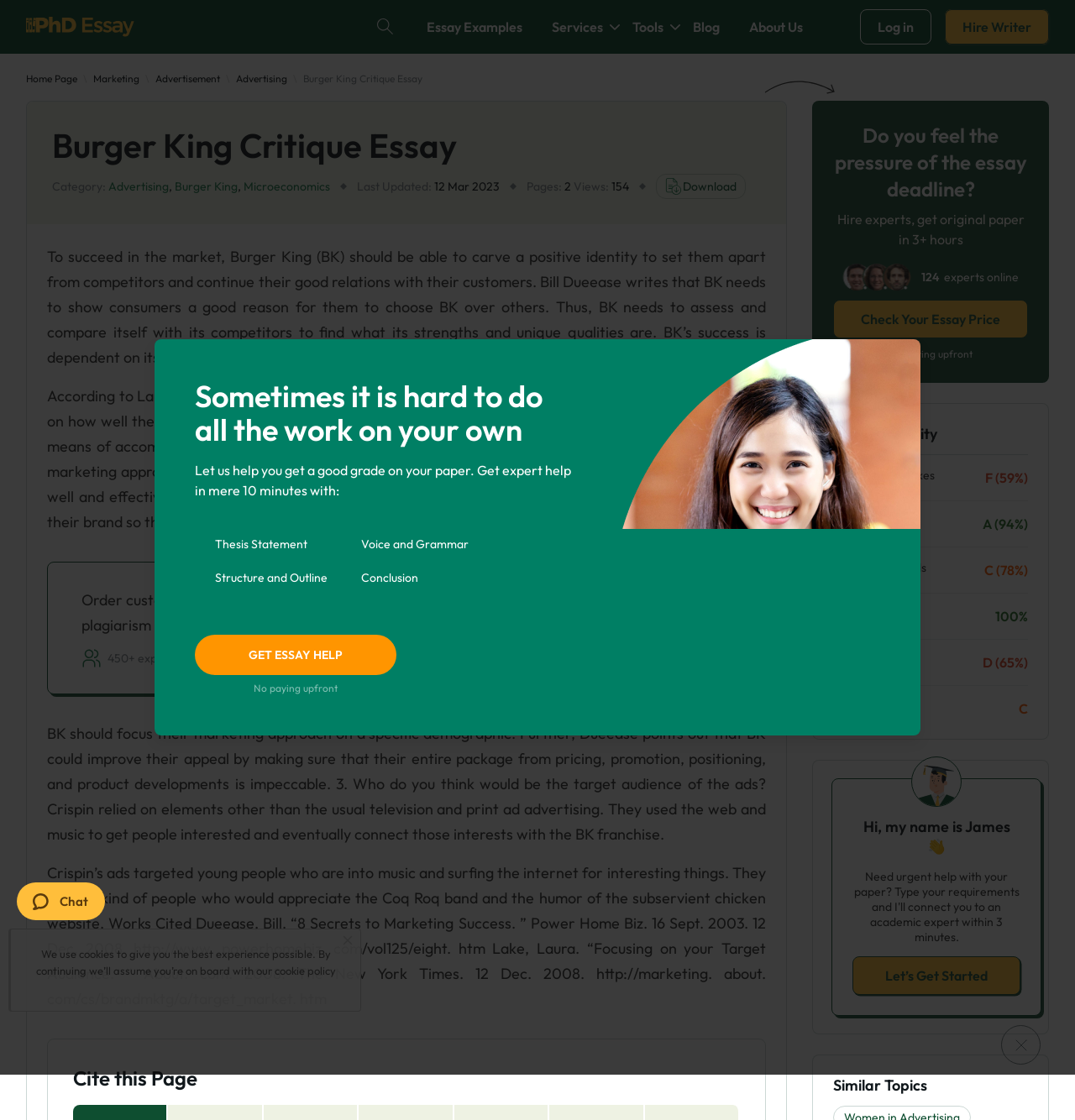How many experts are online? Observe the screenshot and provide a one-word or short phrase answer.

124